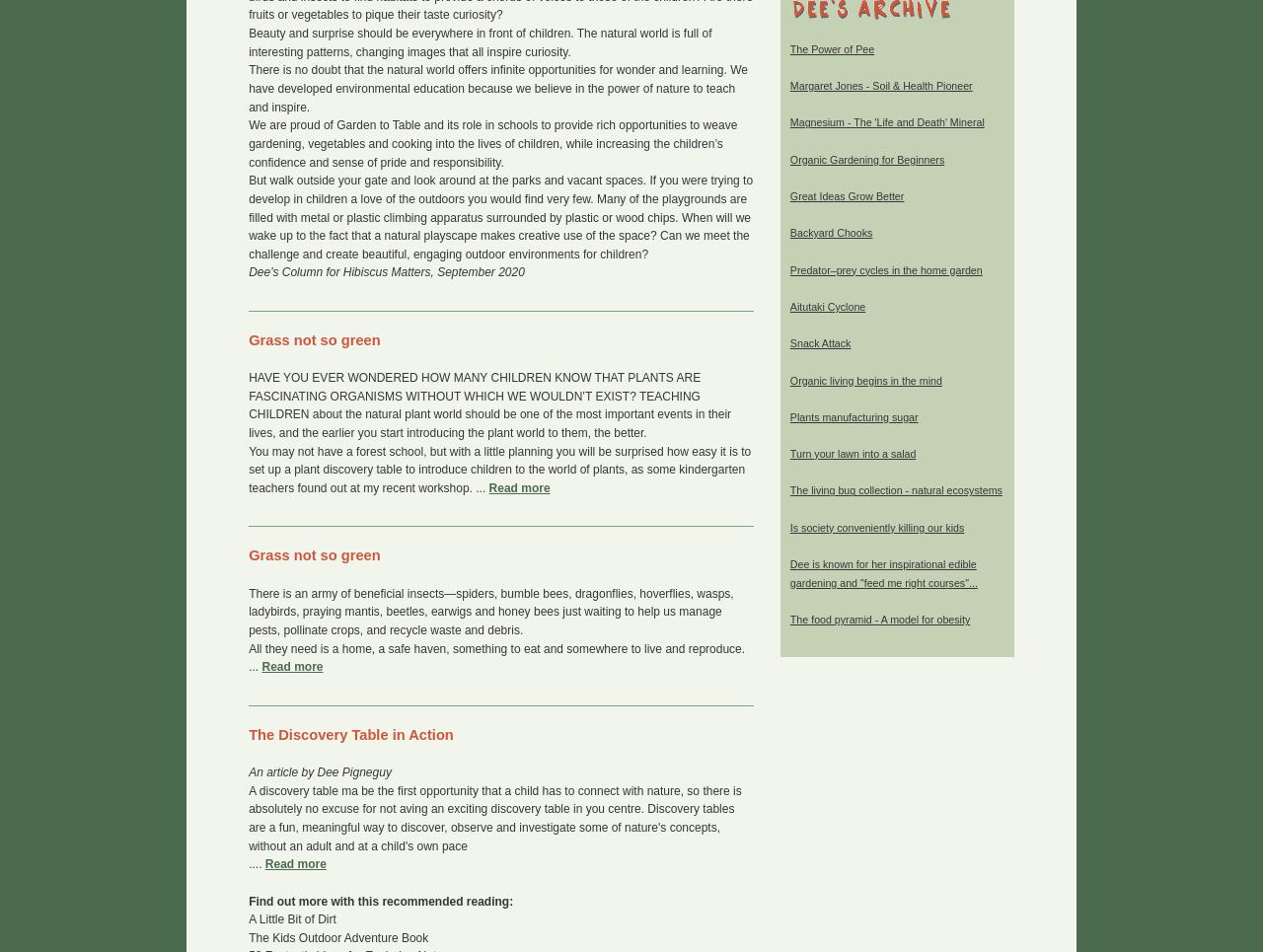What is the purpose of a plant discovery table?
Use the information from the screenshot to give a comprehensive response to the question.

According to the webpage, a plant discovery table is a way to introduce children to the world of plants, allowing them to learn about and explore the natural world in a hands-on way.